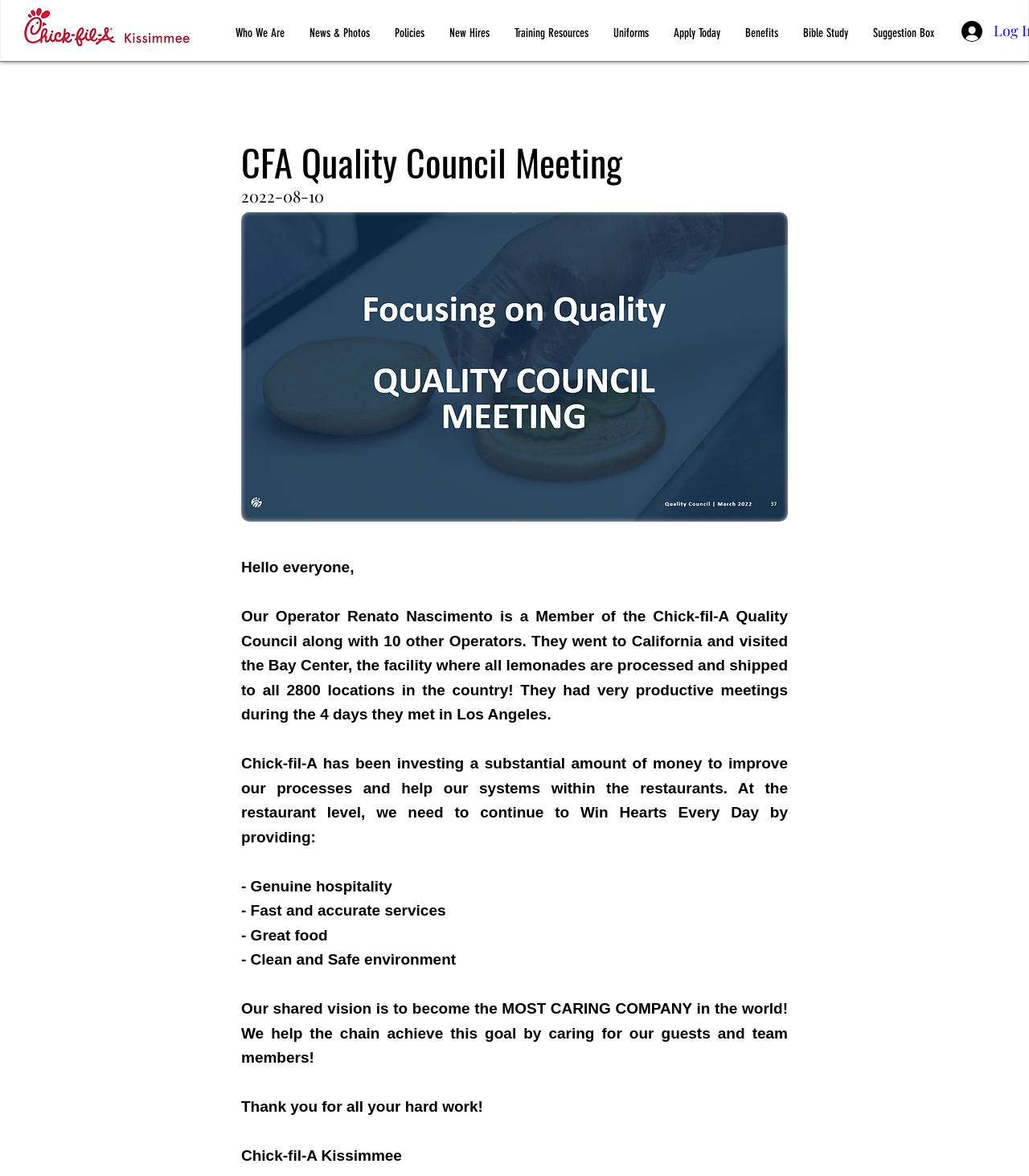Please give the bounding box coordinates of the area that should be clicked to fulfill the following instruction: "Click the 'Log In' button". The coordinates should be in the format of four float numbers from 0 to 1, i.e., [left, top, right, bottom].

[0.923, 0.011, 0.988, 0.041]